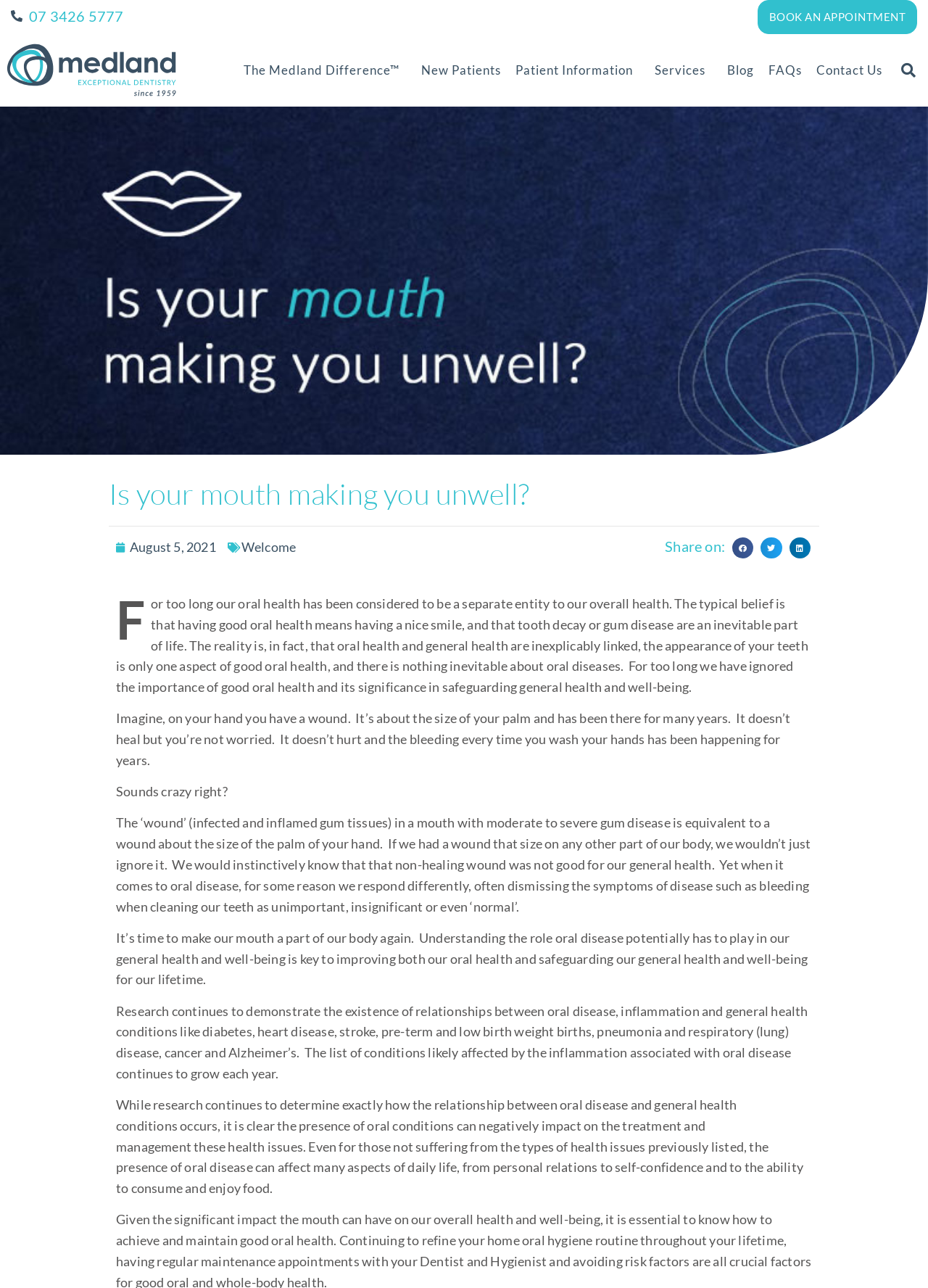What is the phone number to book an appointment?
Refer to the image and answer the question using a single word or phrase.

07 3426 5777